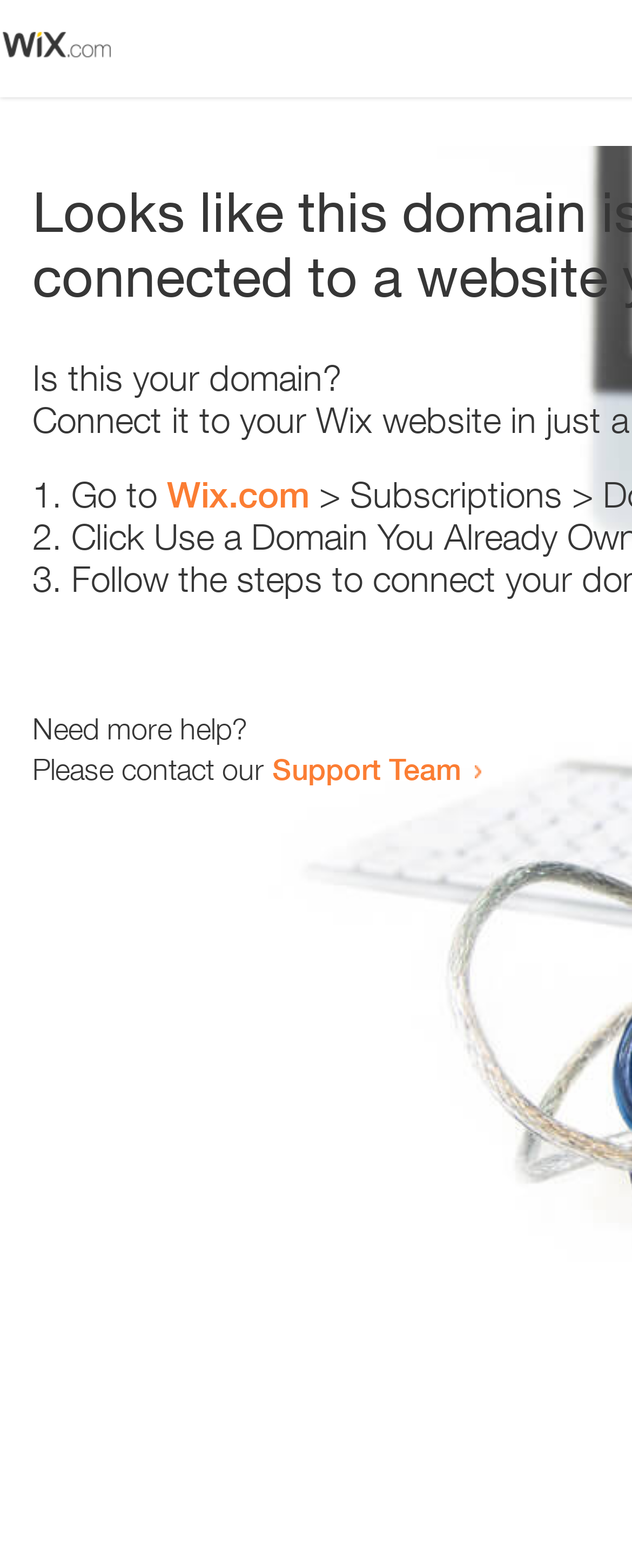What is the domain being referred to?
Examine the screenshot and reply with a single word or phrase.

Wix.com